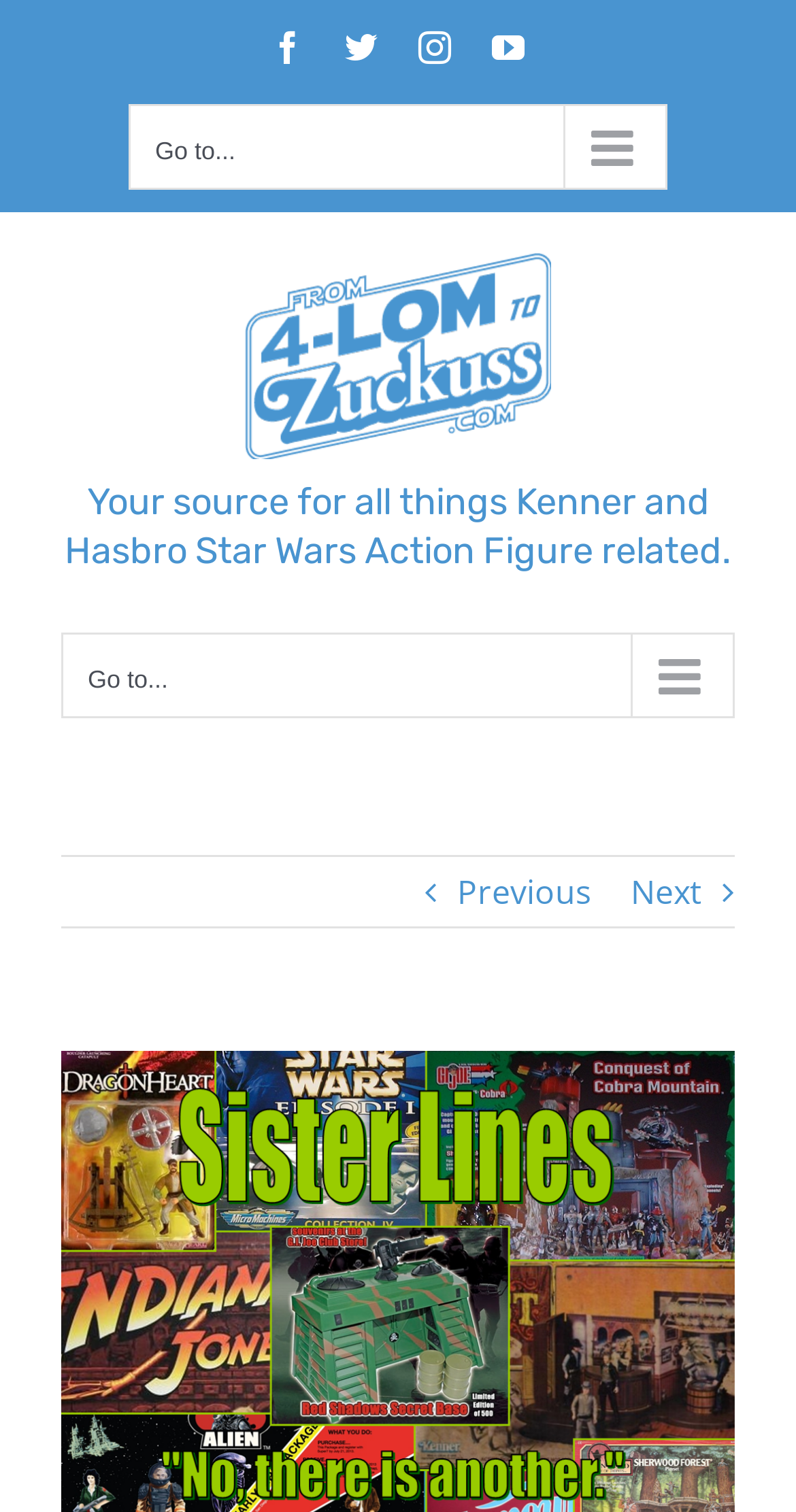Determine the bounding box coordinates of the UI element that matches the following description: "Go to...". The coordinates should be four float numbers between 0 and 1 in the format [left, top, right, bottom].

[0.077, 0.418, 0.923, 0.475]